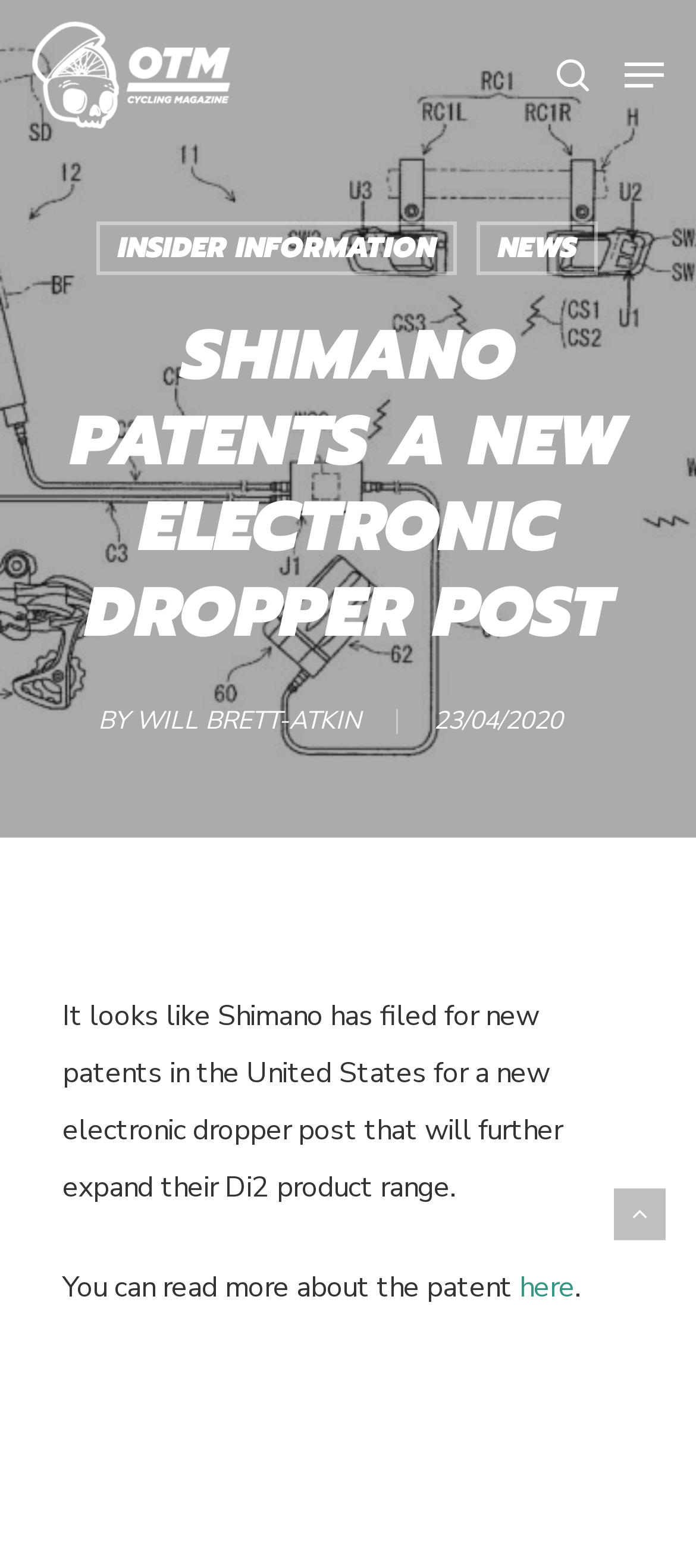Respond to the following query with just one word or a short phrase: 
Who is the author of the article?

Will Brett-Atkin